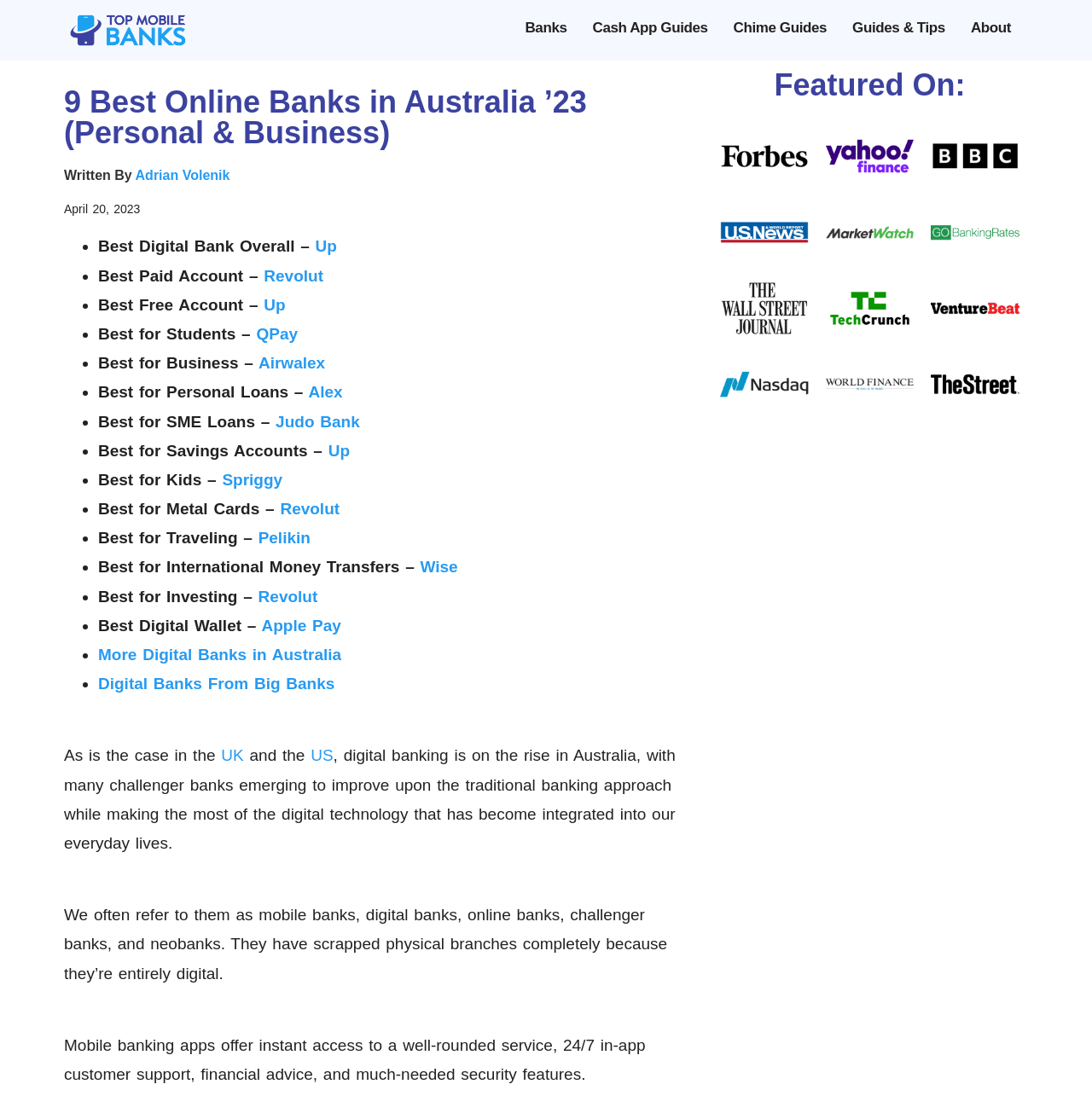Locate the bounding box coordinates of the area that needs to be clicked to fulfill the following instruction: "Click on the 'Up' link". The coordinates should be in the format of four float numbers between 0 and 1, namely [left, top, right, bottom].

[0.289, 0.212, 0.309, 0.228]